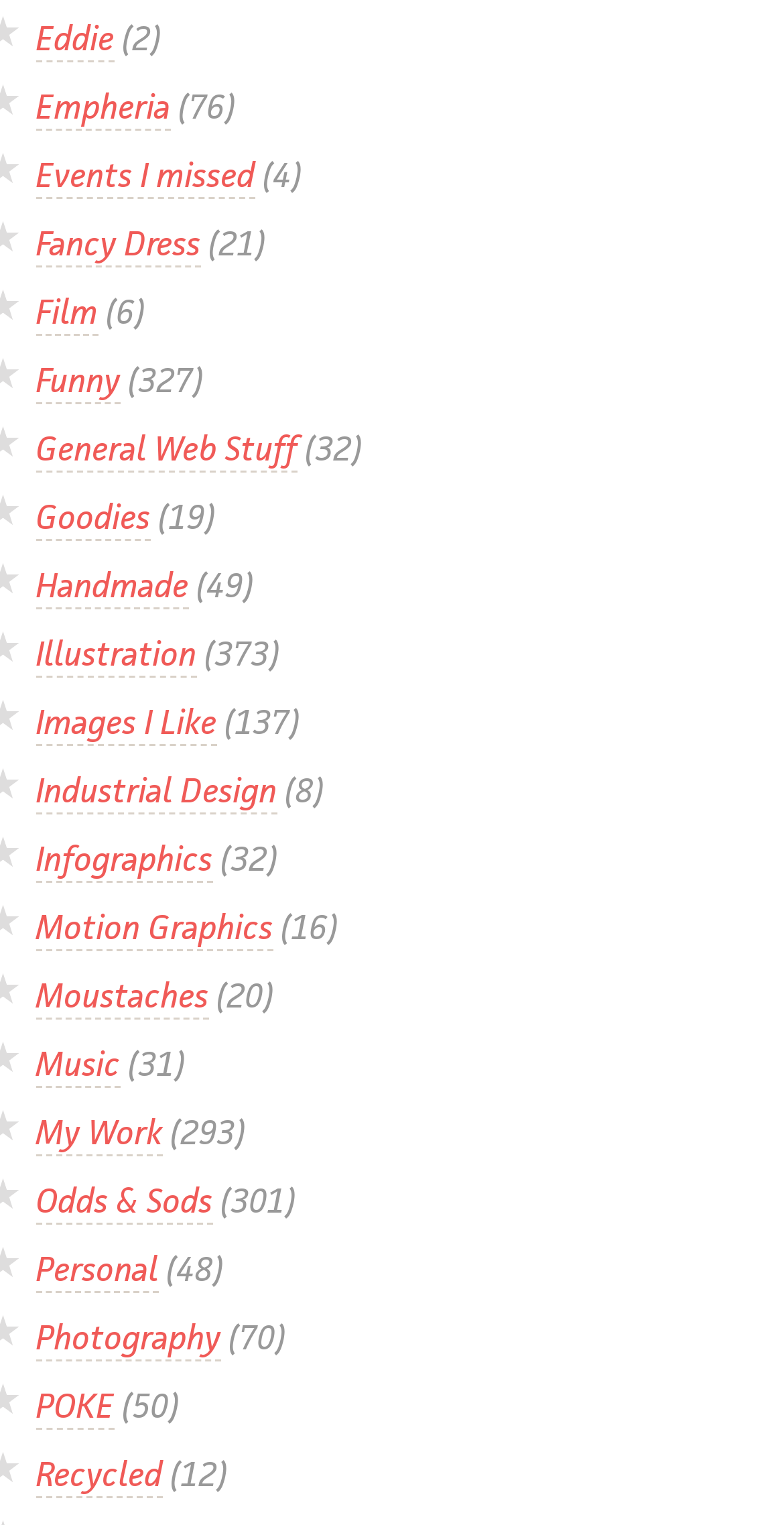Is there a category related to design?
Please provide a comprehensive and detailed answer to the question.

I scanned the link texts and found 'Industrial Design', 'Illustration', and 'Motion Graphics', which are all related to design, so the answer is yes.